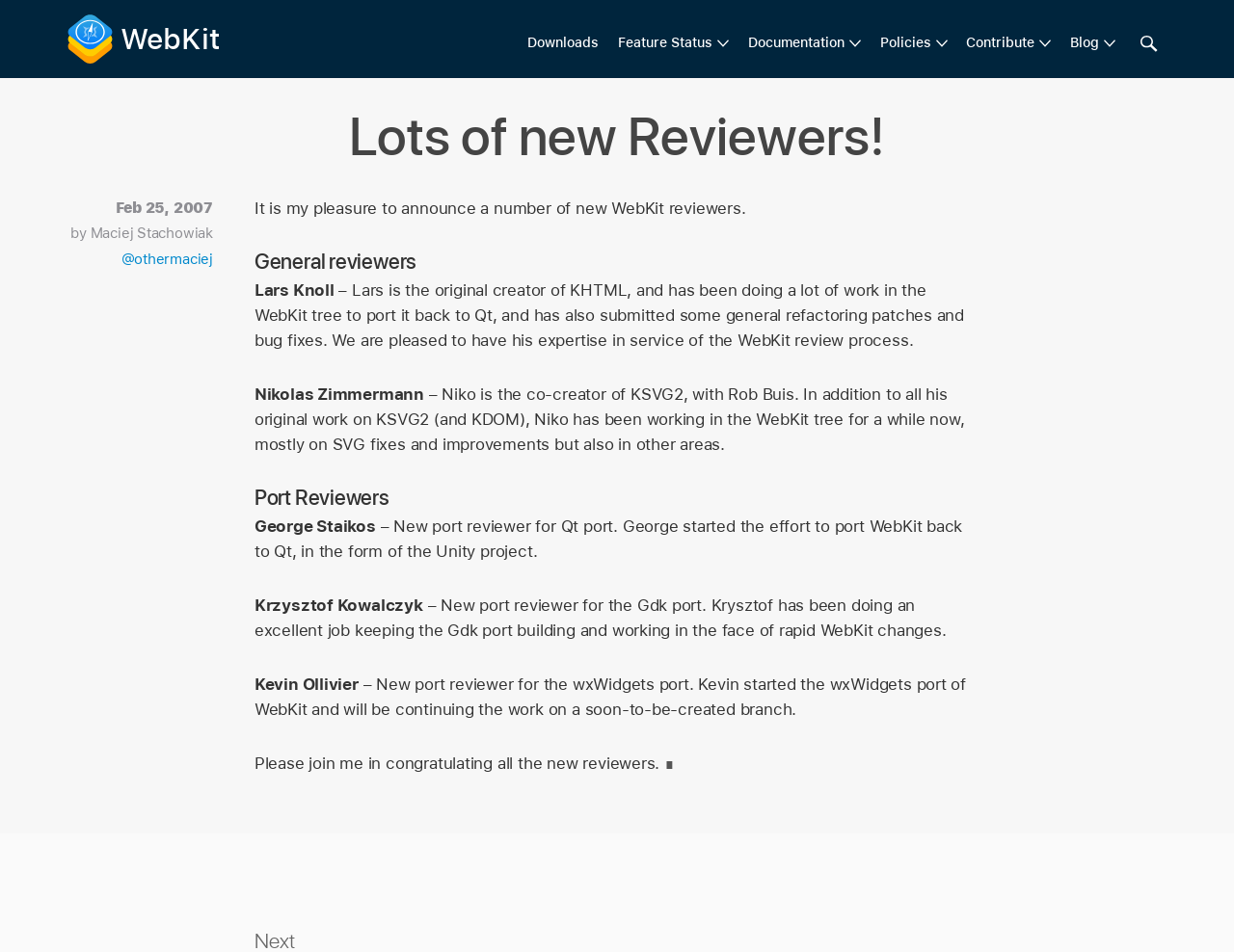Please examine the image and provide a detailed answer to the question: Who is the author of the blog post?

I determined the author of the blog post by looking at the StaticText element that contains the text 'by' followed by the author's name, Maciej Stachowiak.